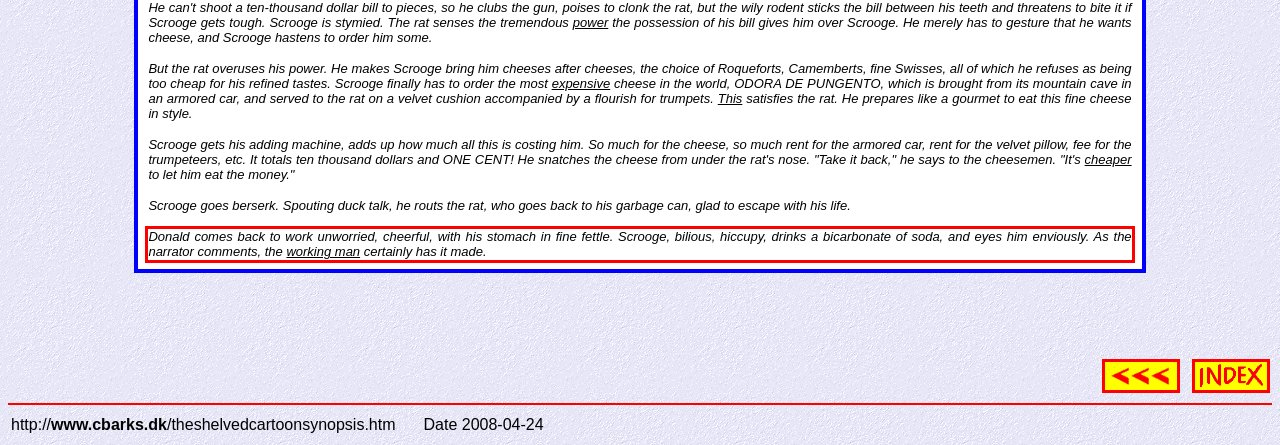Using the provided screenshot of a webpage, recognize and generate the text found within the red rectangle bounding box.

Donald comes back to work unworried, cheerful, with his stomach in fine fettle. Scrooge, bilious, hiccupy, drinks a bicarbonate of soda, and eyes him enviously. As the narrator comments, the working man certainly has it made.